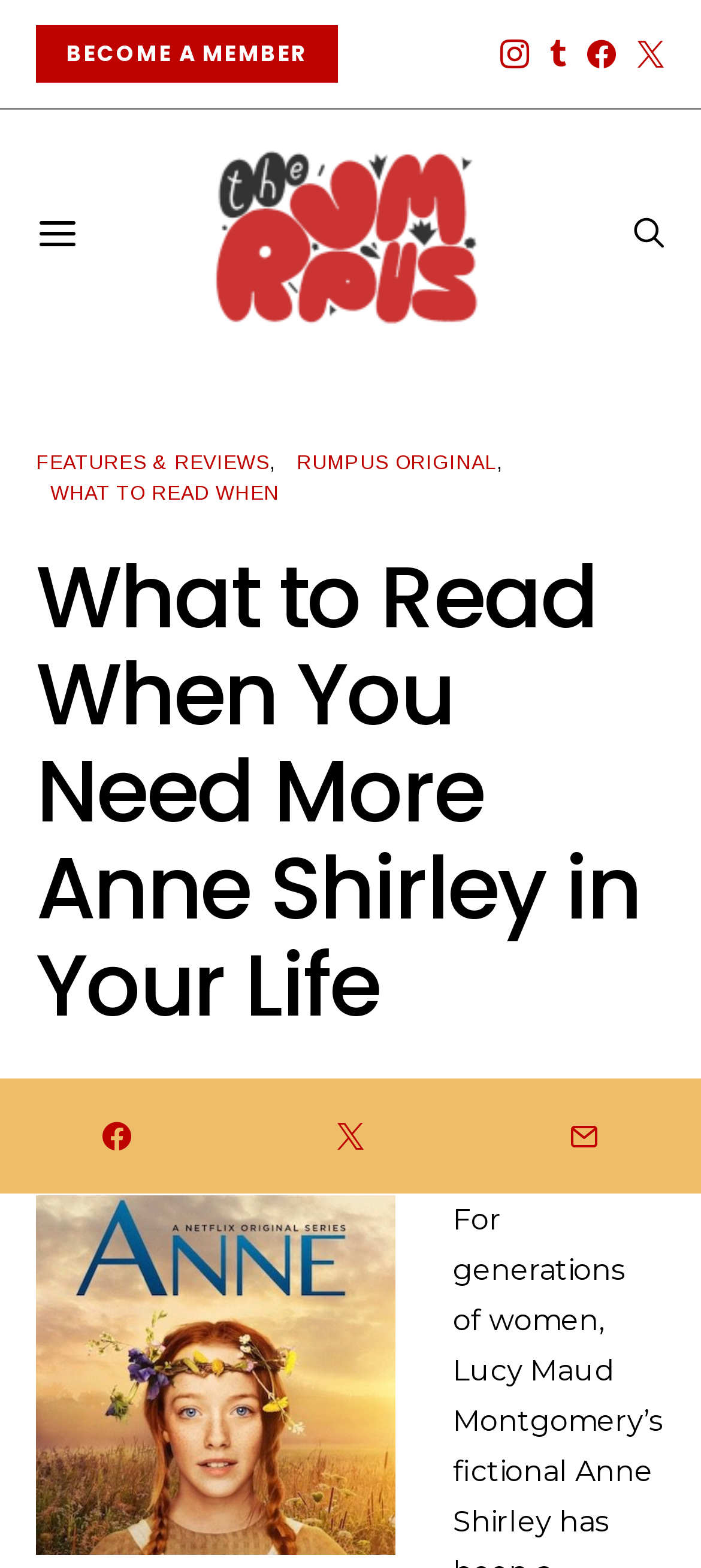Please identify the bounding box coordinates of the element's region that needs to be clicked to fulfill the following instruction: "Click on the Twitter link". The bounding box coordinates should consist of four float numbers between 0 and 1, i.e., [left, top, right, bottom].

[0.908, 0.025, 0.949, 0.044]